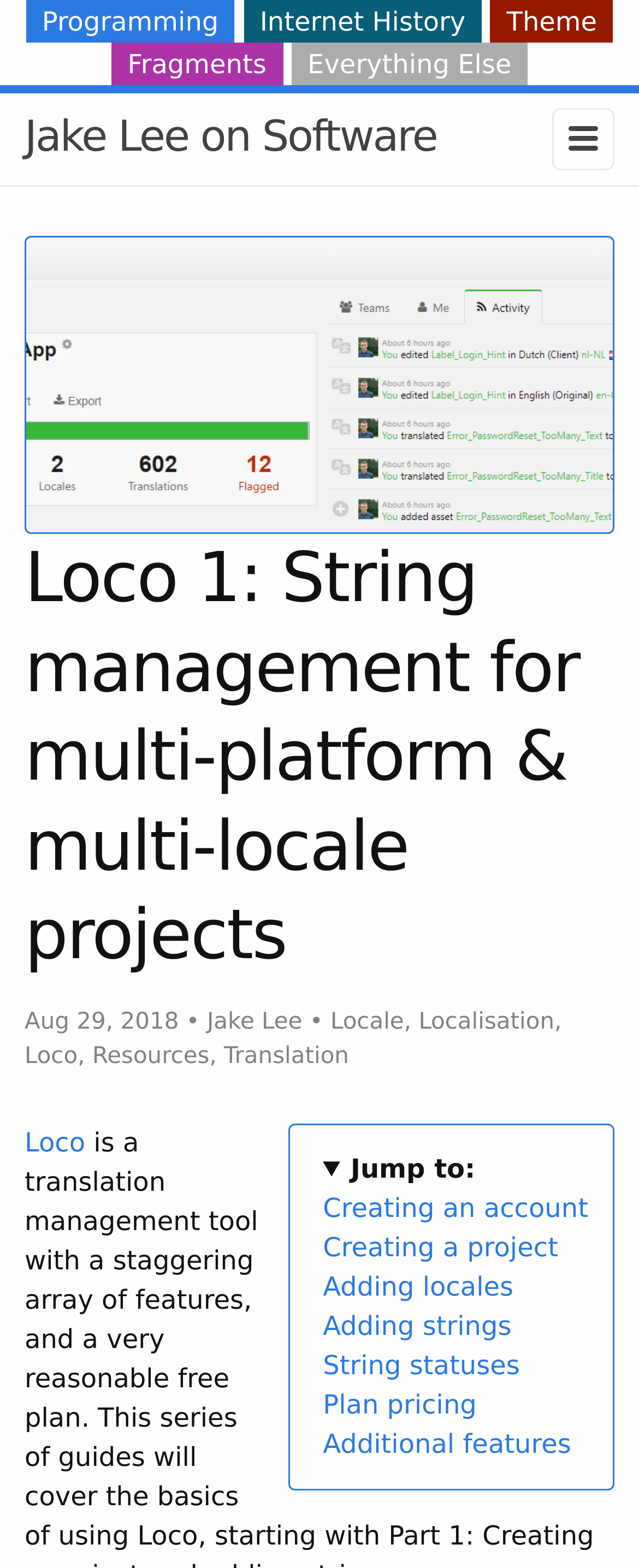What is the date of the article?
Refer to the image and provide a one-word or short phrase answer.

Aug 29, 2018